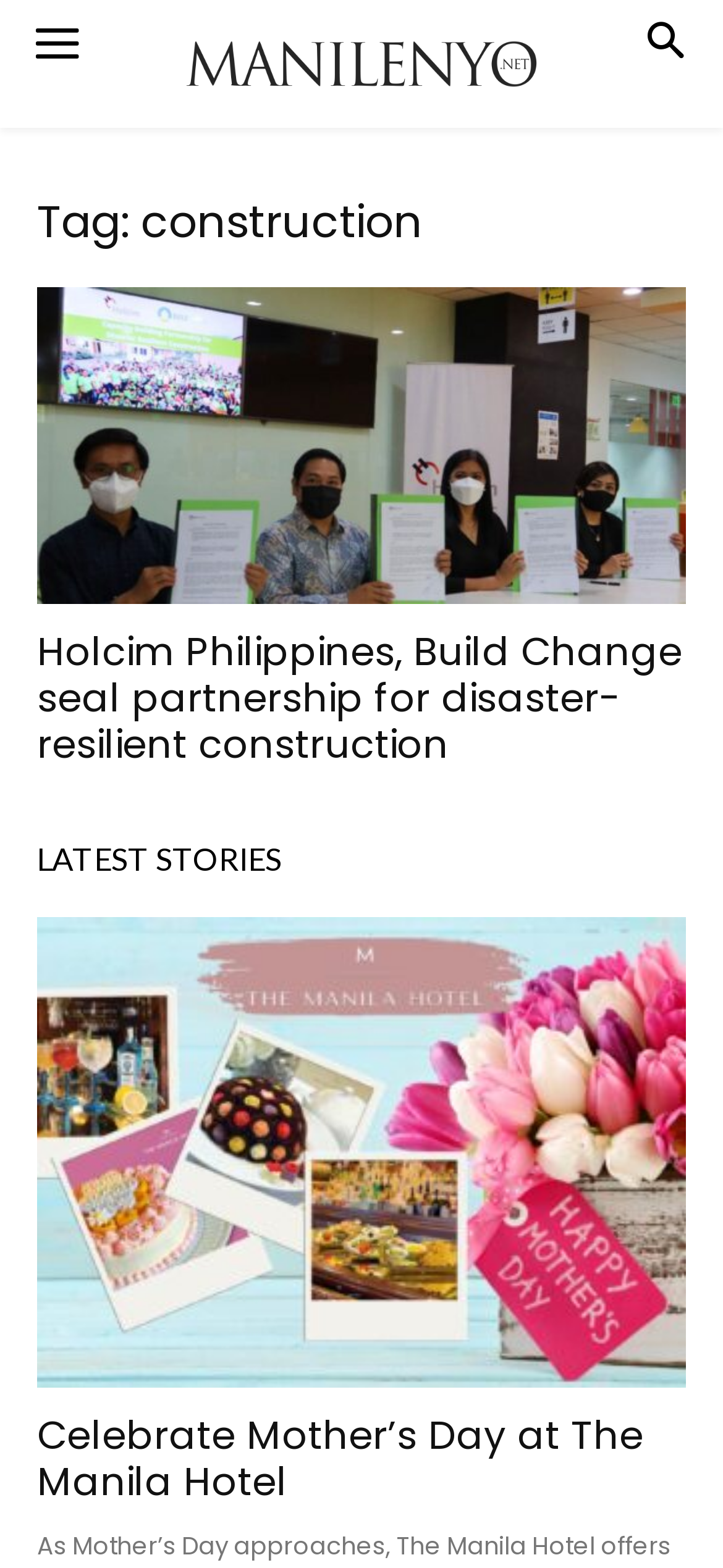Provide a one-word or short-phrase answer to the question:
Is there a search function on this page?

Yes